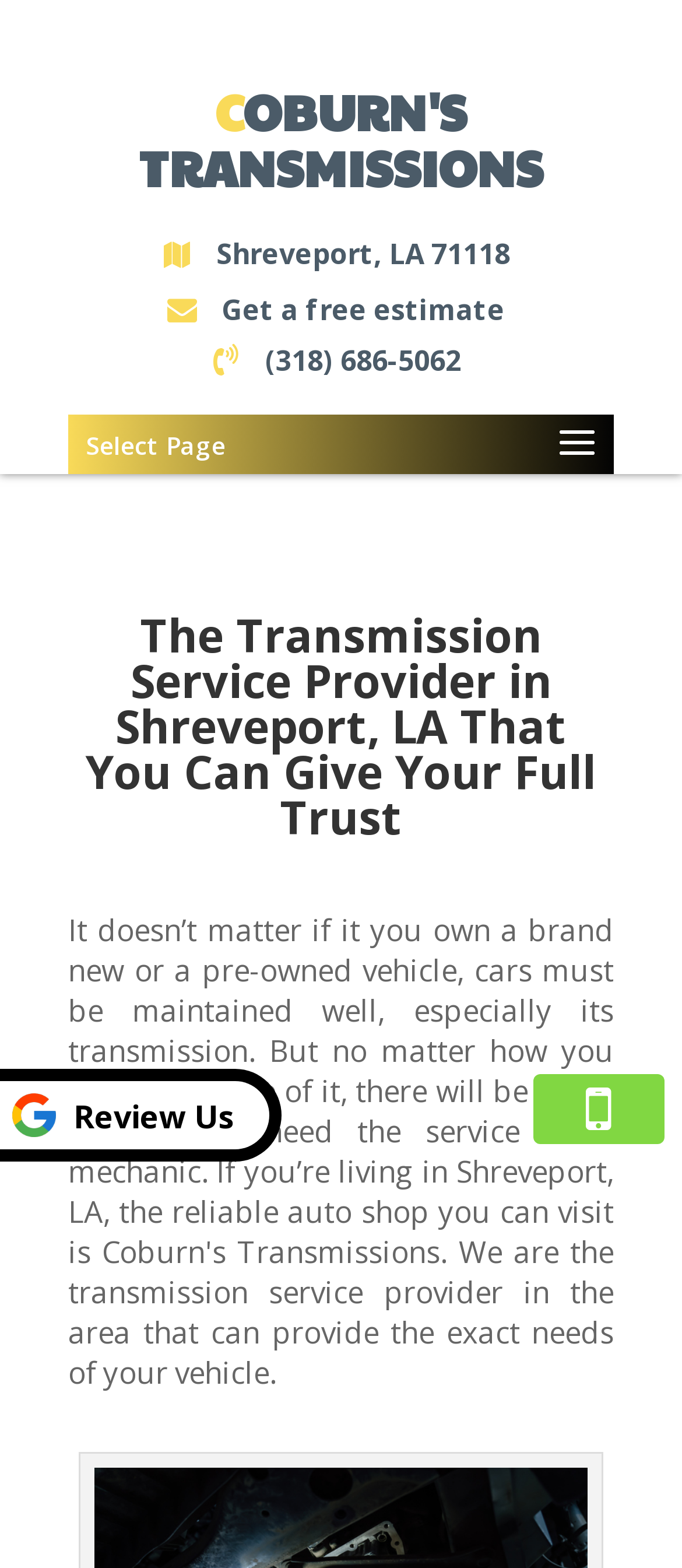What is the phone number to request aid?
Answer the question in a detailed and comprehensive manner.

I found the phone number by looking at the link element with the description '(318) 686-5062' which is located at the top of the page, below the company name.